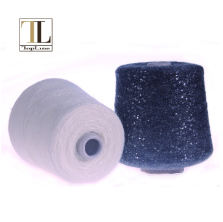Describe every aspect of the image in detail.

The image depicts two spools of yarn prominently displayed against a plain background. On the left is a light-colored spool that appears soft and airy, while on the right is a darker spool, sparkling with a glittery finish that adds a touch of elegance. This combination showcases the versatility and aesthetic appeal of the yarn, making it suitable for various knitting and crafting projects. The emphasis on texture and color highlights the potential uses of these yarns in creating beautiful, intricate designs, particularly in knitting and weaving.

This yarn comes from the "Topline sequin alpaca wool knitting yarn" collection, suggesting a premium quality that blends the luxurious feel of alpaca wool with the eye-catching allure of sequins. Ideal for those looking to create standout garments or accessories, this yarn's distinct visual characteristics promise to elevate any crafting endeavor.